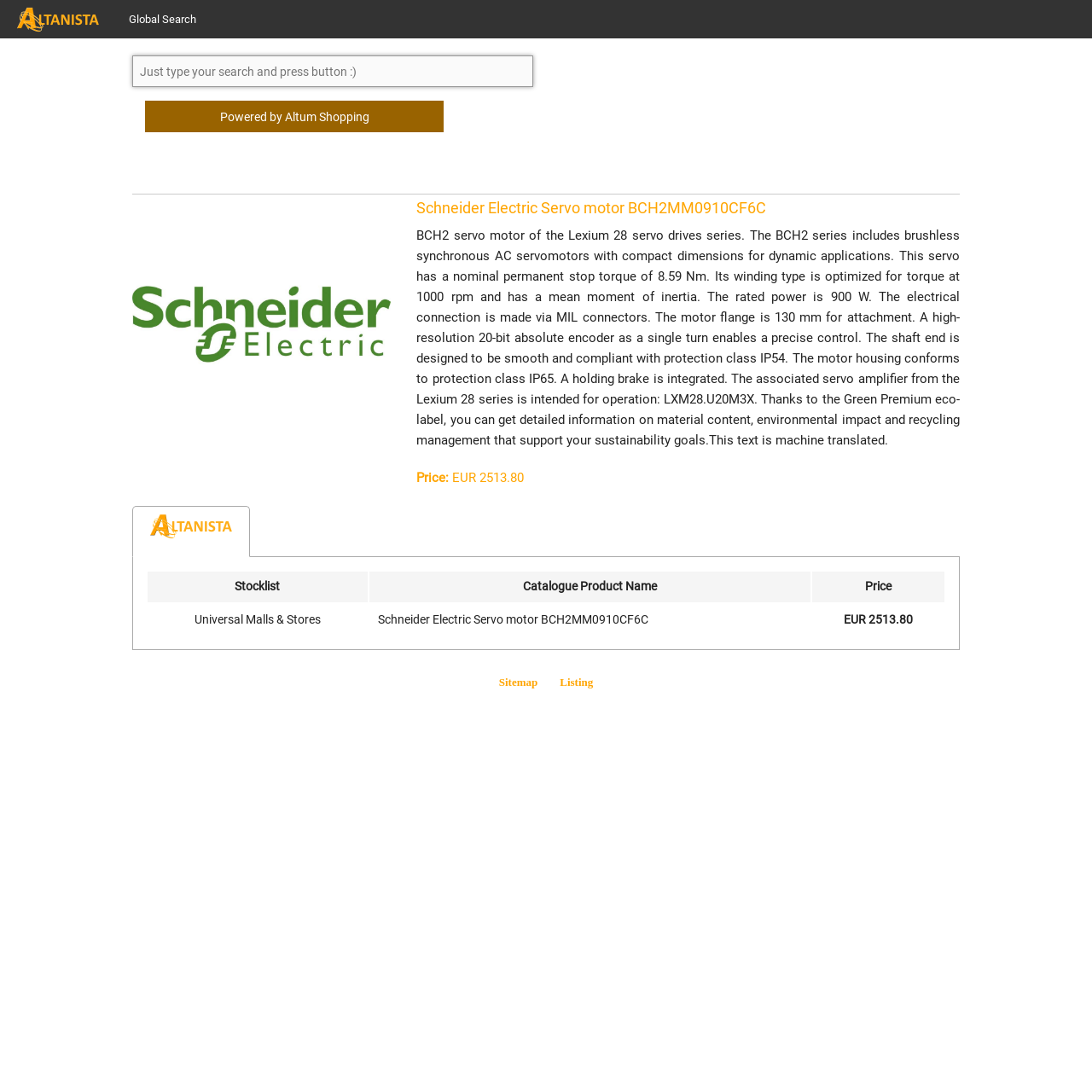Identify the bounding box coordinates for the element that needs to be clicked to fulfill this instruction: "Click on 'A4 Saddle Stitch'". Provide the coordinates in the format of four float numbers between 0 and 1: [left, top, right, bottom].

None